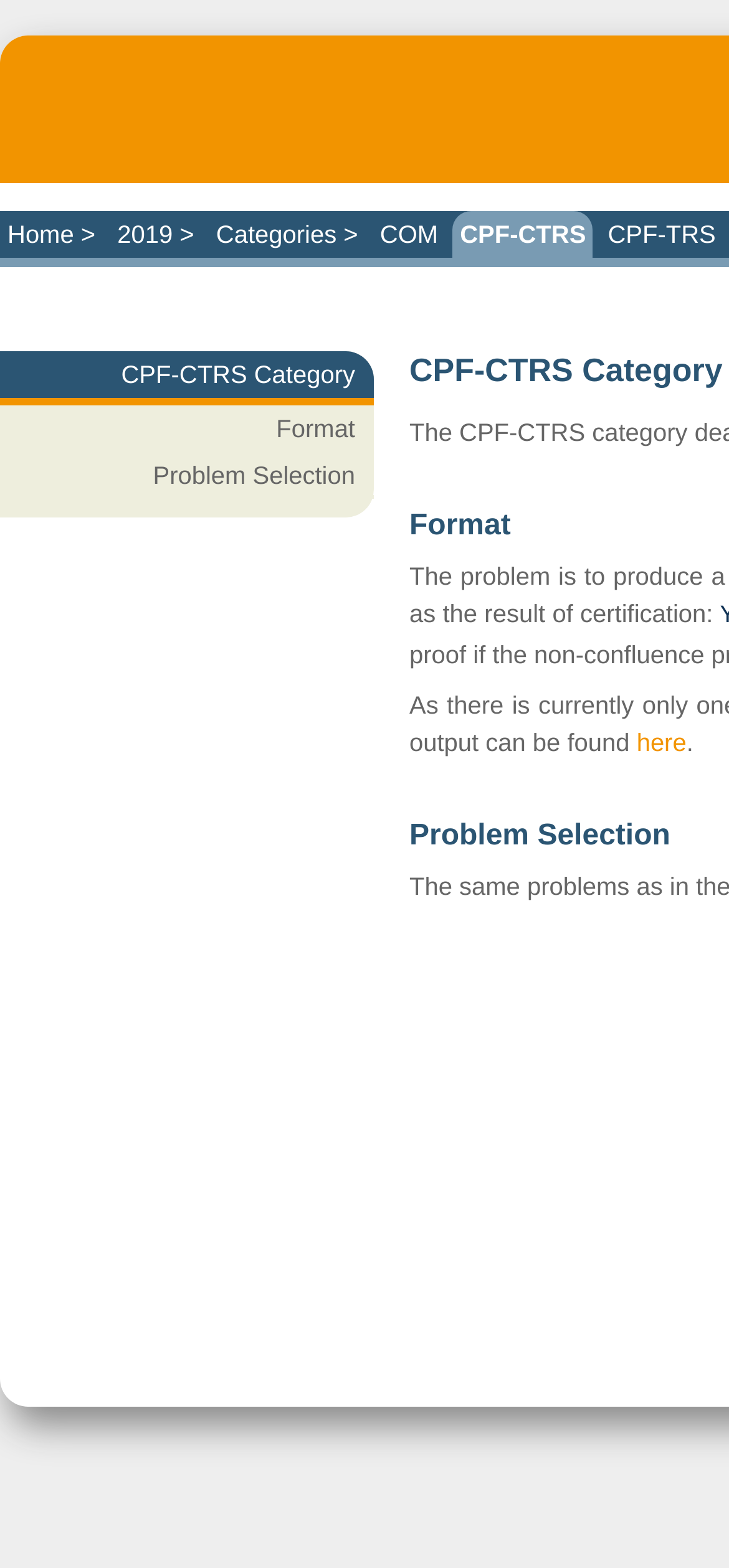Determine the bounding box coordinates of the clickable area required to perform the following instruction: "select problem". The coordinates should be represented as four float numbers between 0 and 1: [left, top, right, bottom].

[0.0, 0.288, 0.513, 0.318]